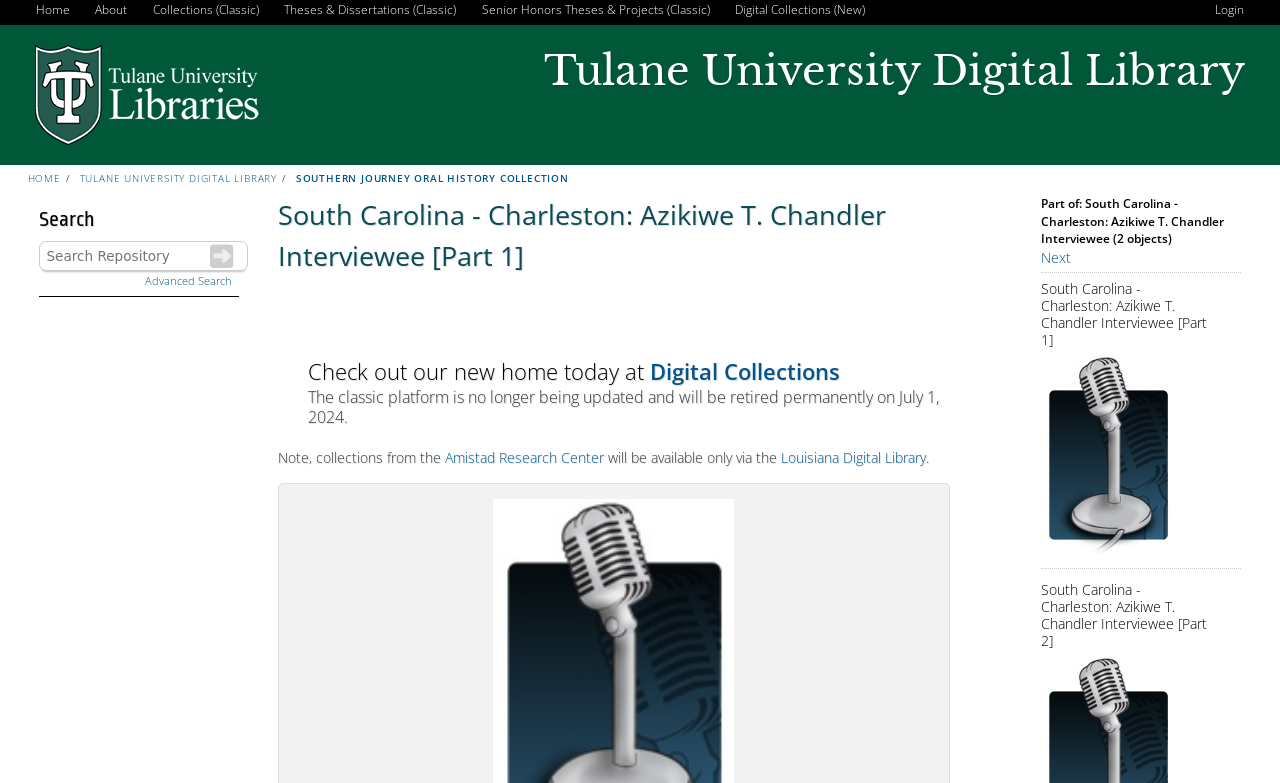Mark the bounding box of the element that matches the following description: "Home".

[0.027, 0.0, 0.056, 0.026]